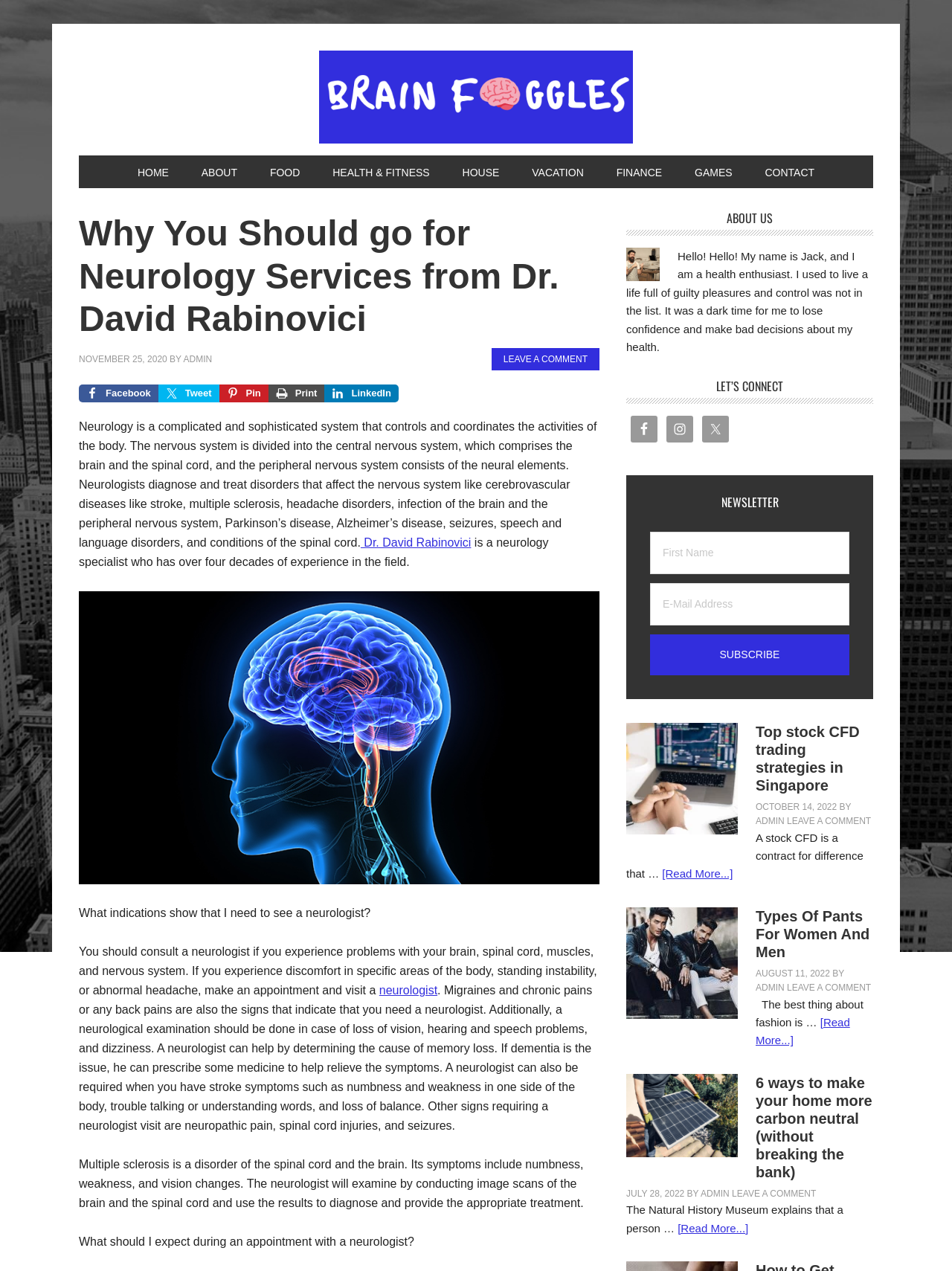Determine the bounding box coordinates of the area to click in order to meet this instruction: "Subscribe to the newsletter".

[0.683, 0.499, 0.892, 0.531]